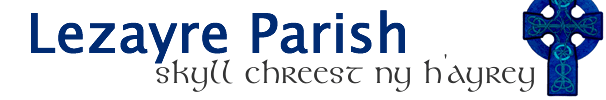What type of font is used for the phrase 'skyll creest ny hayrey'?
Provide a one-word or short-phrase answer based on the image.

cursive